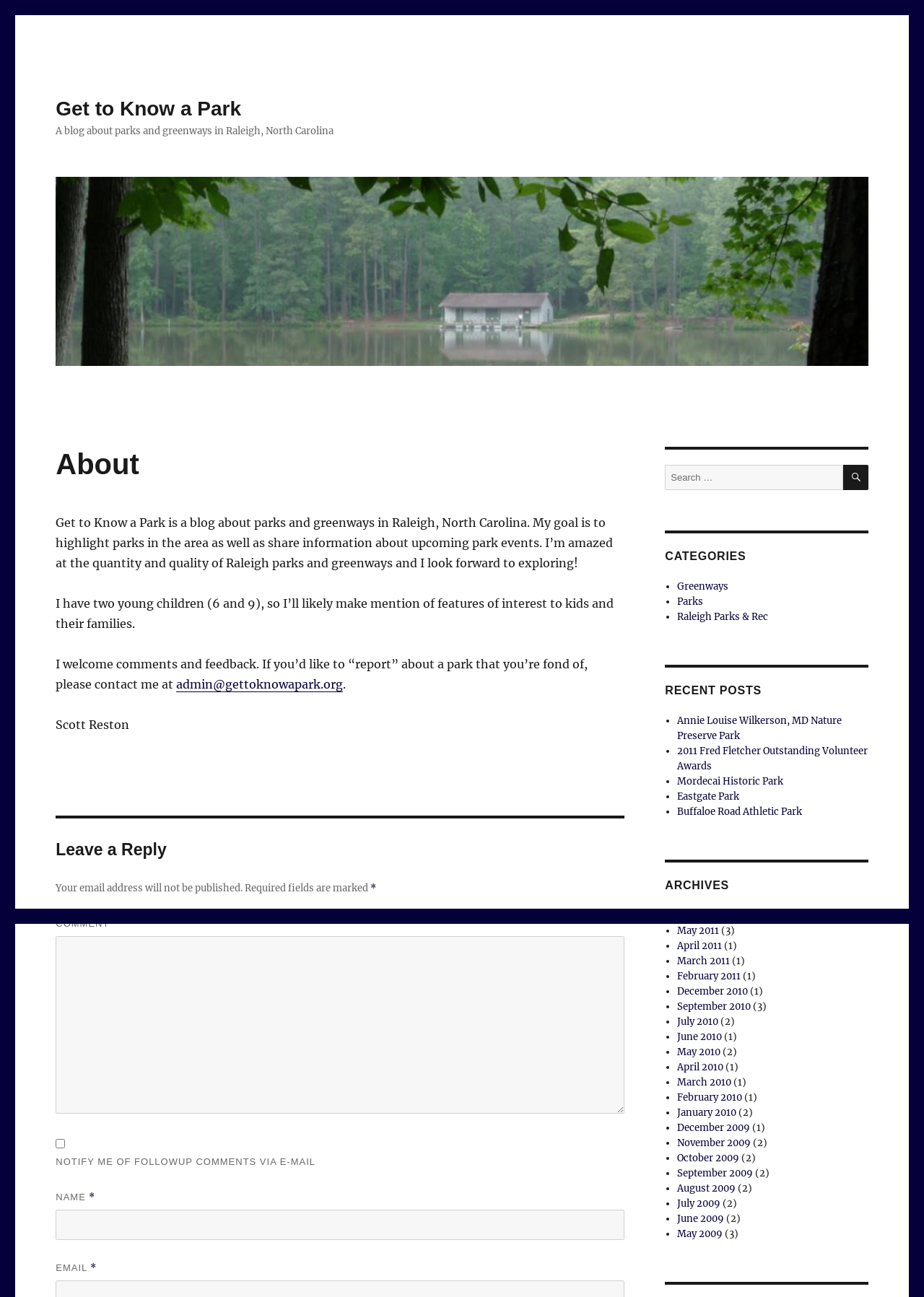Given the description: "Parks", determine the bounding box coordinates of the UI element. The coordinates should be formatted as four float numbers between 0 and 1, [left, top, right, bottom].

[0.733, 0.459, 0.761, 0.468]